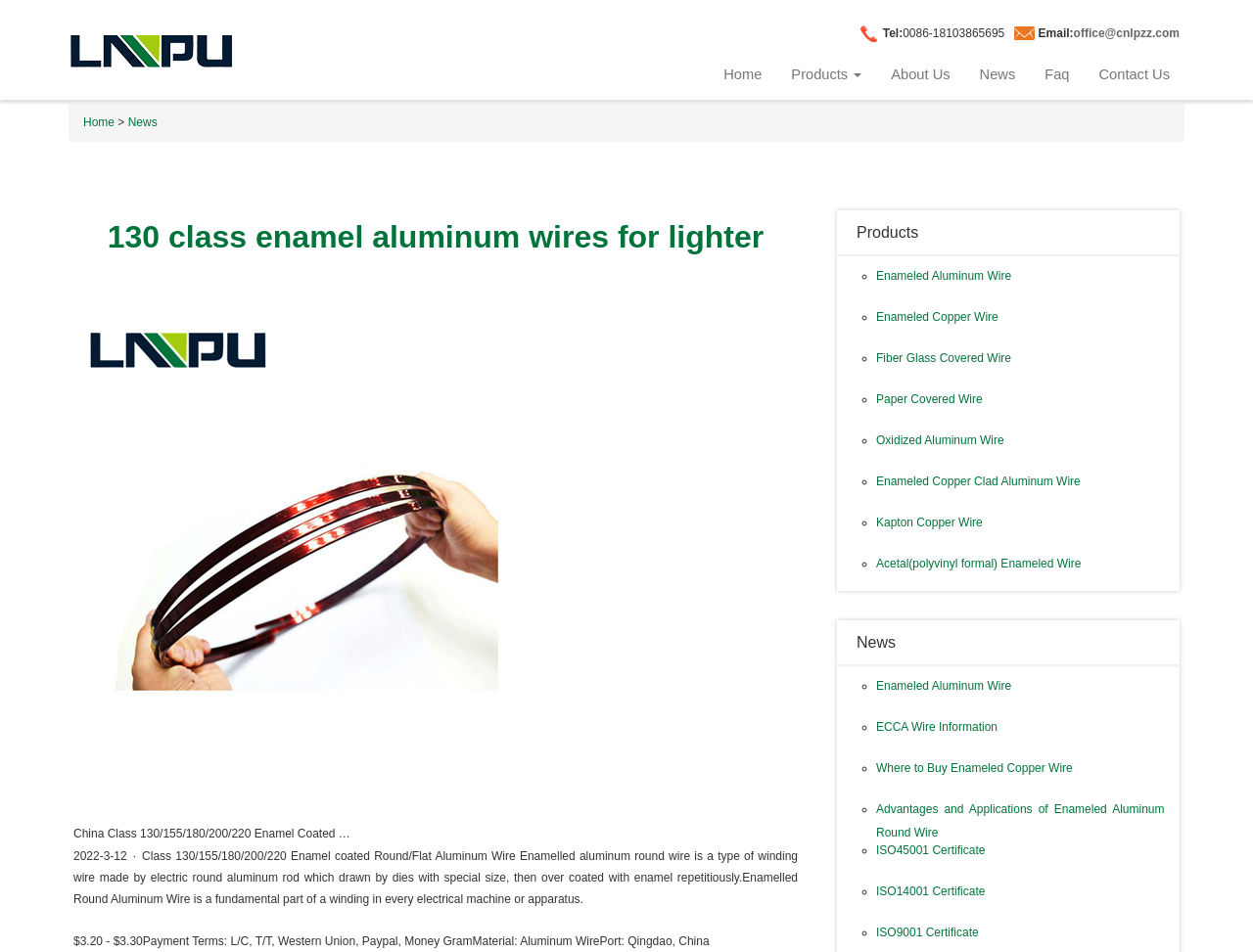Provide the bounding box coordinates of the HTML element this sentence describes: "About Us". The bounding box coordinates consist of four float numbers between 0 and 1, i.e., [left, top, right, bottom].

[0.699, 0.052, 0.77, 0.104]